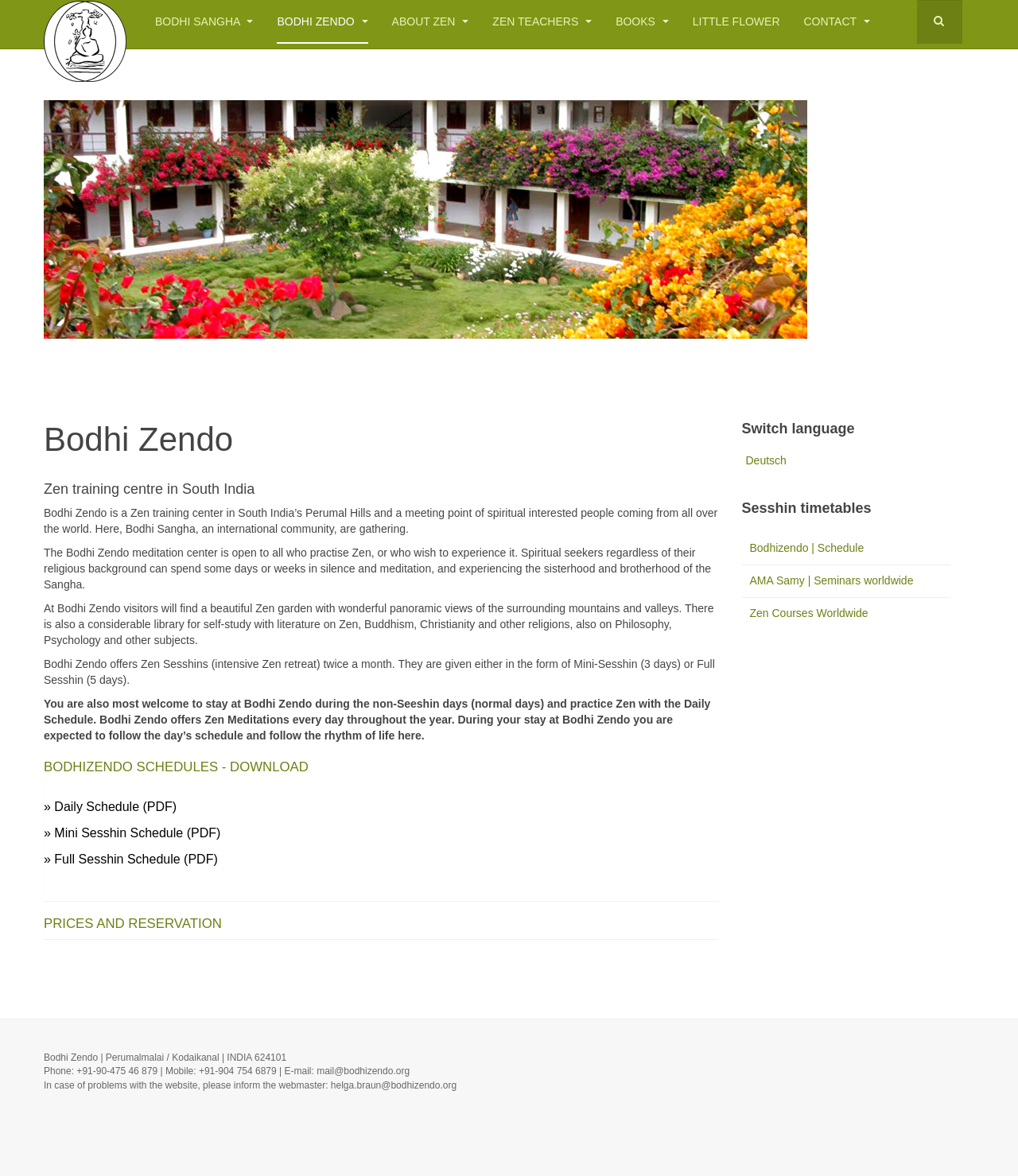Highlight the bounding box coordinates of the region I should click on to meet the following instruction: "View 'PRICES AND RESERVATION'".

[0.043, 0.779, 0.218, 0.792]